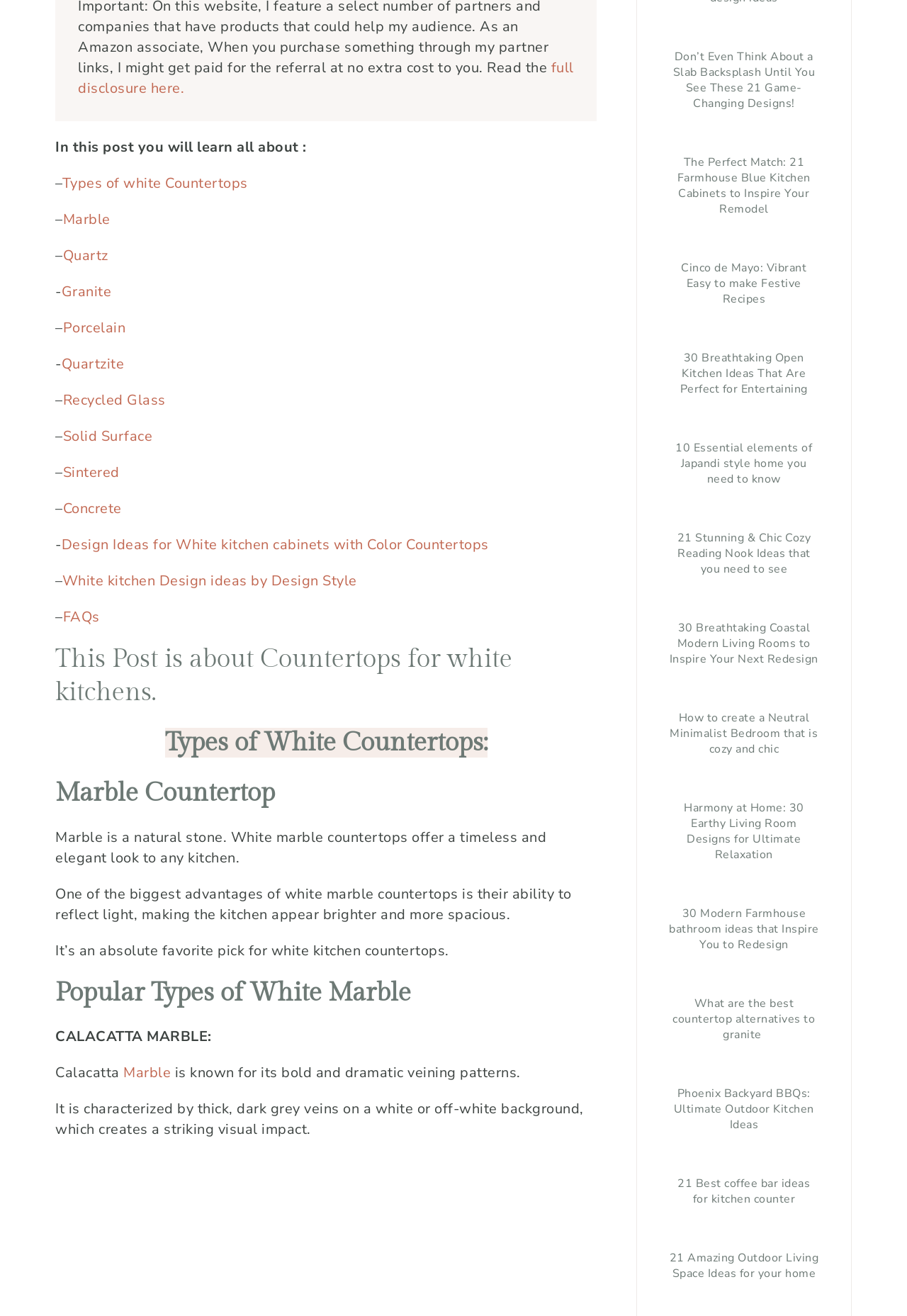Identify the bounding box for the given UI element using the description provided. Coordinates should be in the format (top-left x, top-left y, bottom-right x, bottom-right y) and must be between 0 and 1. Here is the description: Solid Surface

[0.069, 0.324, 0.168, 0.339]